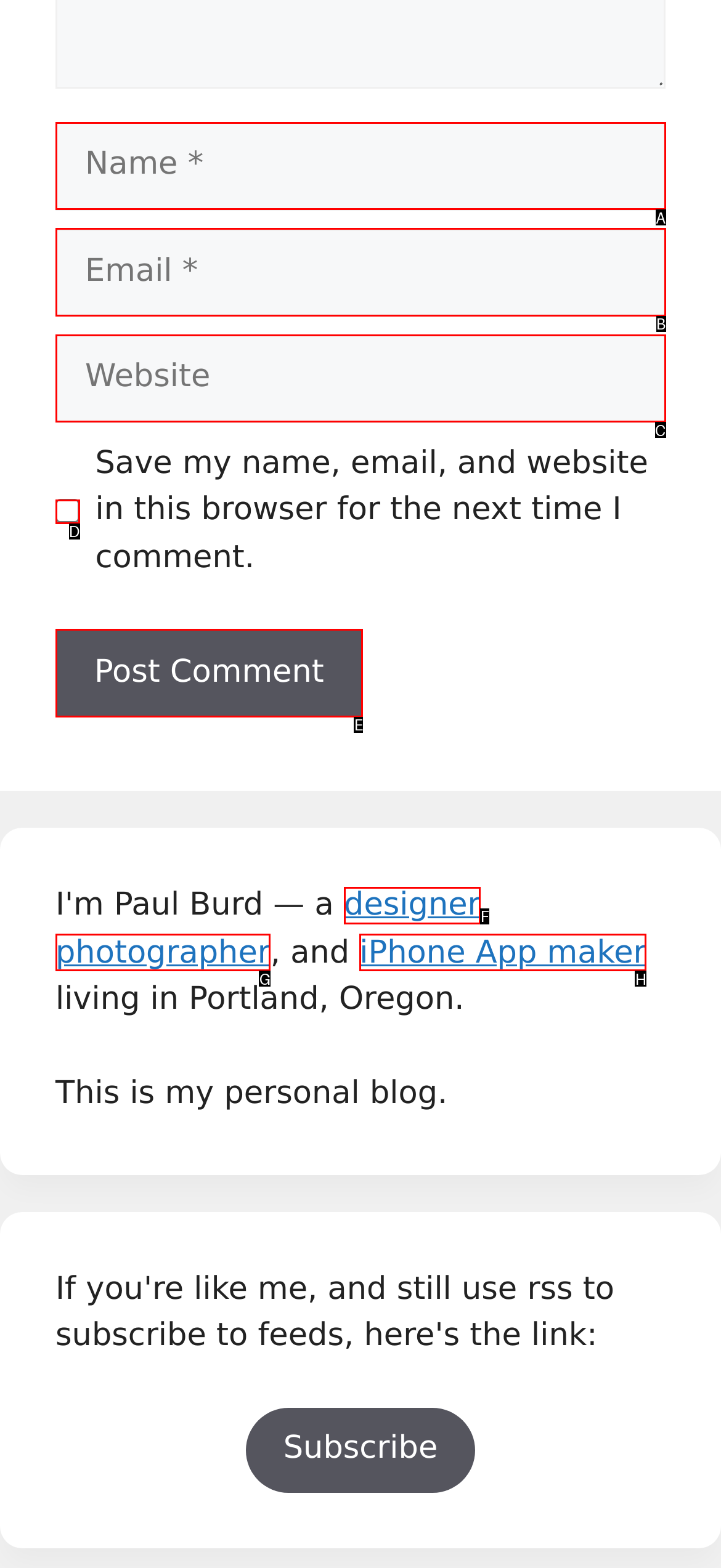Identify which HTML element matches the description: parent_node: Comment name="email" placeholder="Email *". Answer with the correct option's letter.

B